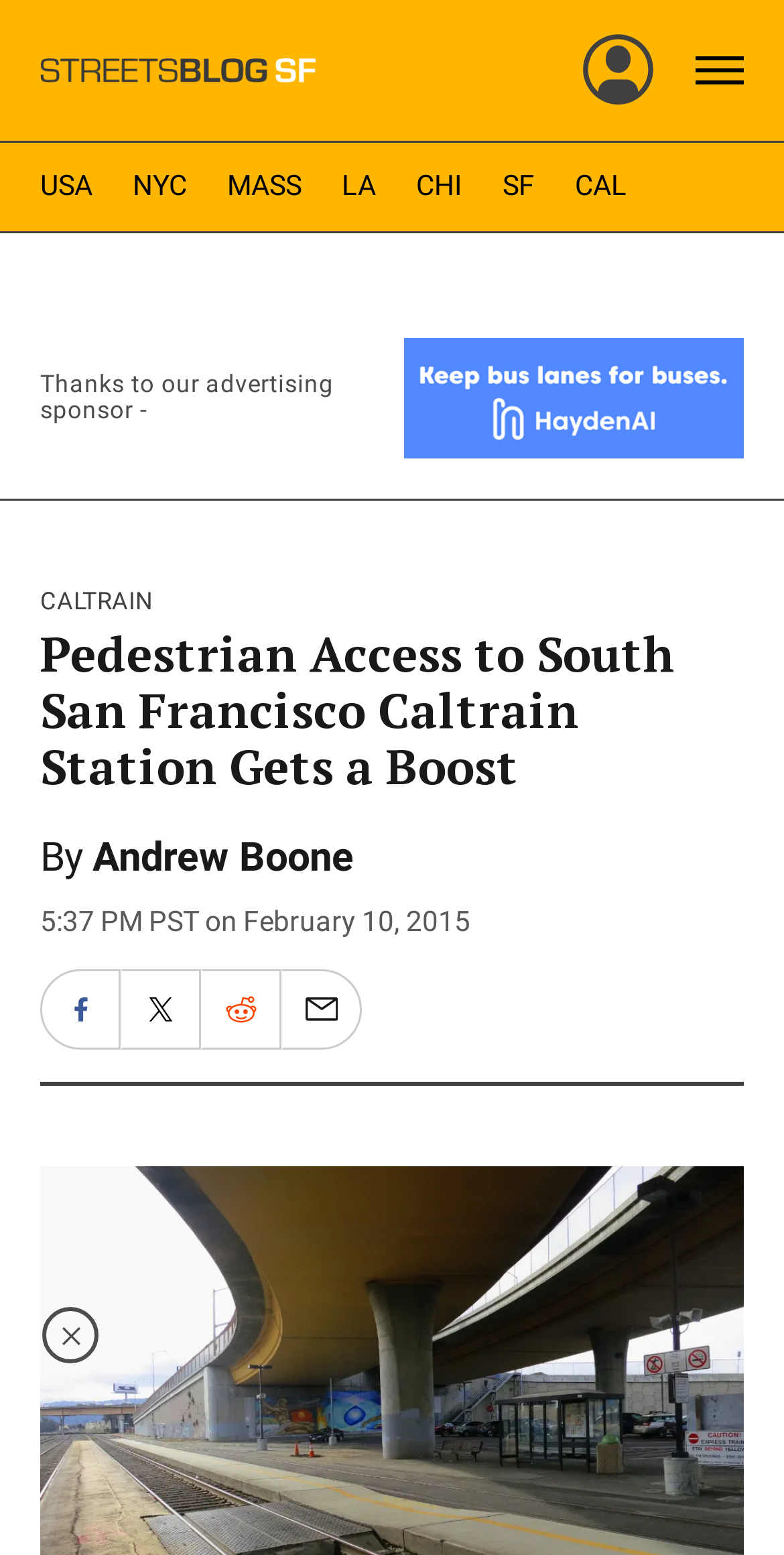Please locate and retrieve the main header text of the webpage.

Pedestrian Access to South San Francisco Caltrain Station Gets a Boost